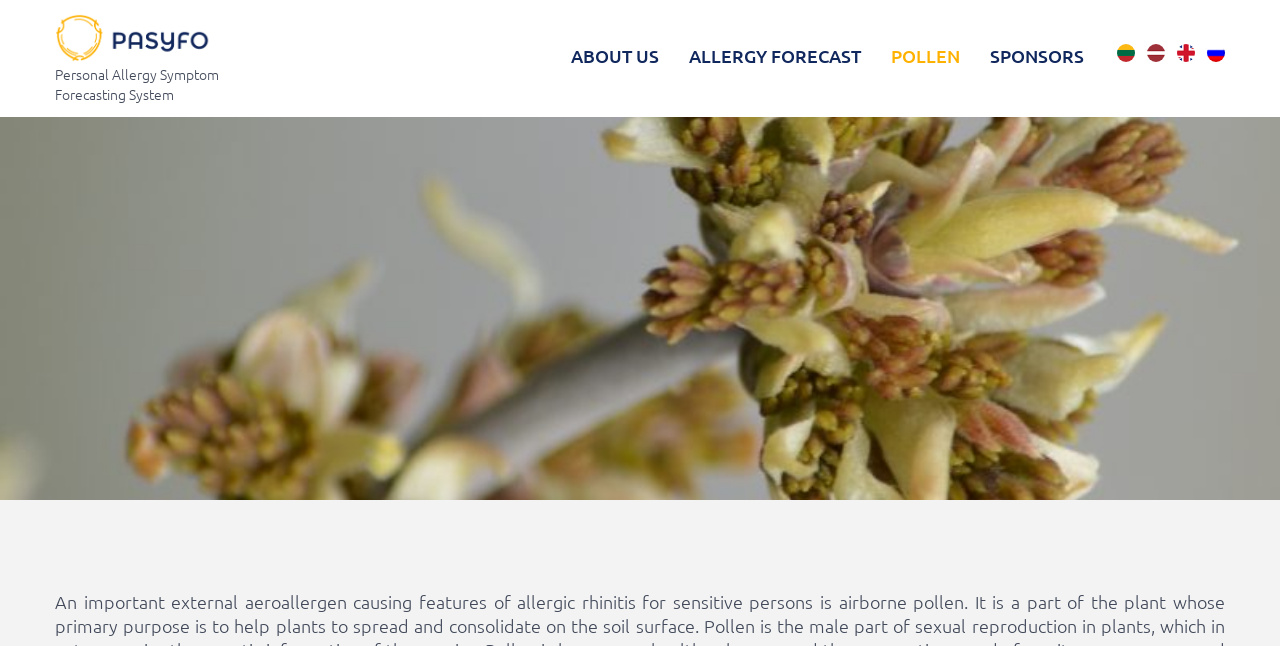Provide the bounding box coordinates of the UI element this sentence describes: "Pollen Diary".

[0.577, 0.198, 0.705, 0.245]